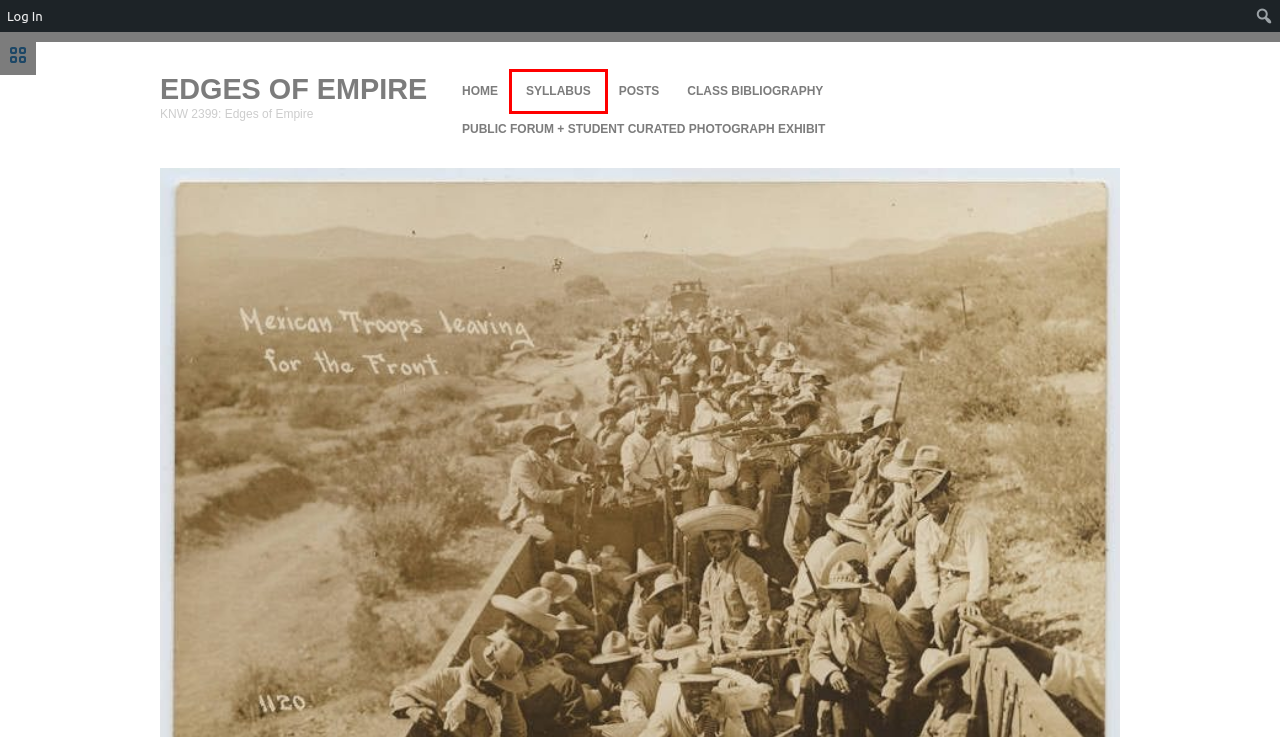You are given a screenshot of a webpage with a red rectangle bounding box. Choose the best webpage description that matches the new webpage after clicking the element in the bounding box. Here are the candidates:
A. Class Bibliography | Edges of Empire
B. The Ordering of Nations | Edges of Empire
C. Log In ‹ Edges of Empire — WordPress
D. Edges of Empire | KNW 2399: Edges of Empire
E. Photo Analysis | Edges of Empire | KNW 2399: Edges of Empire
F. Syllabus | Edges of Empire
G. November | 2015 | Edges of Empire
H. Public Forum + Student Curated Photograph Exhibit | Edges of Empire

F